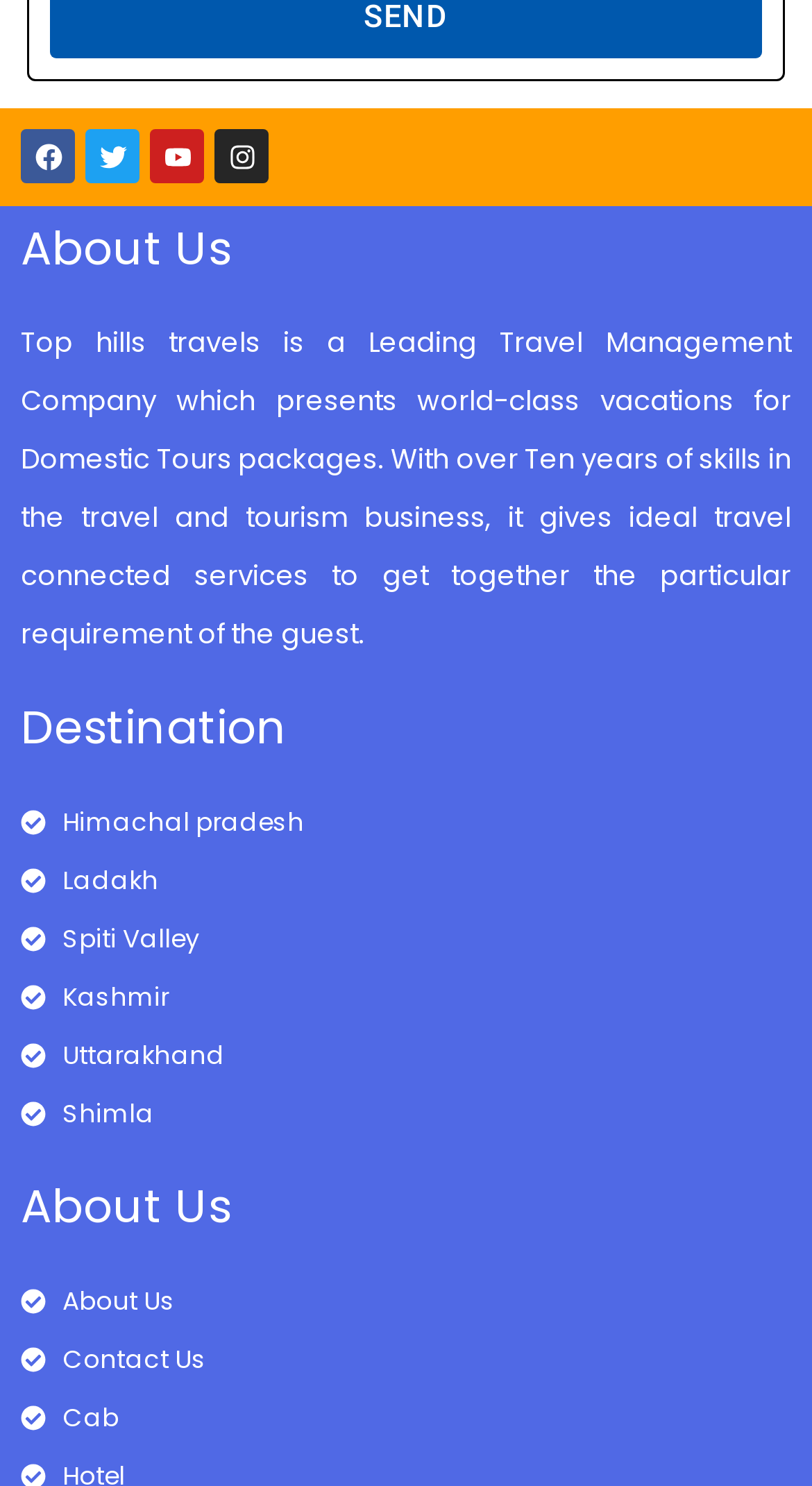Specify the bounding box coordinates of the region I need to click to perform the following instruction: "Explore Himachal Pradesh destination". The coordinates must be four float numbers in the range of 0 to 1, i.e., [left, top, right, bottom].

[0.026, 0.534, 0.974, 0.573]